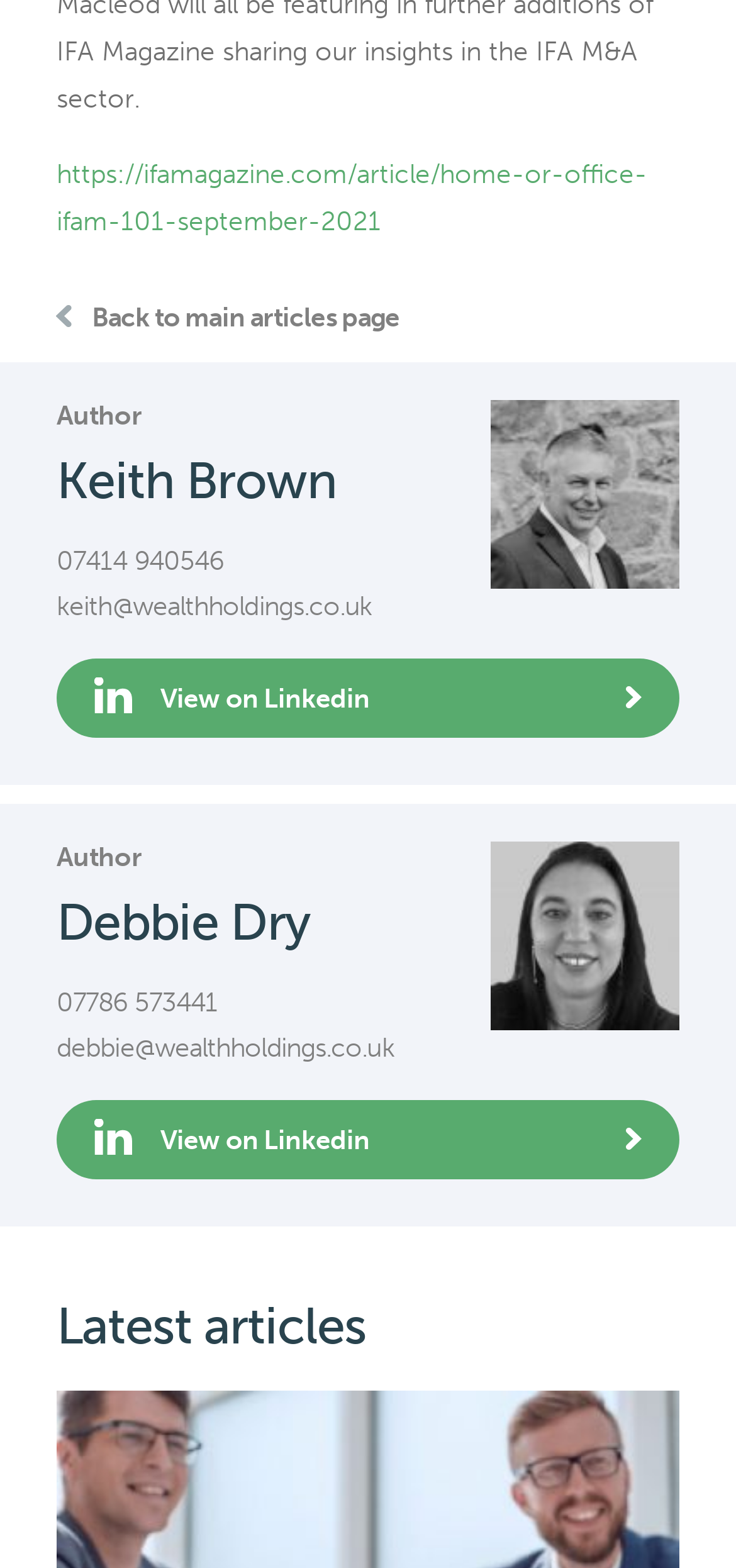Find the bounding box coordinates for the element described here: "parent_node: Author".

[0.667, 0.536, 0.923, 0.683]